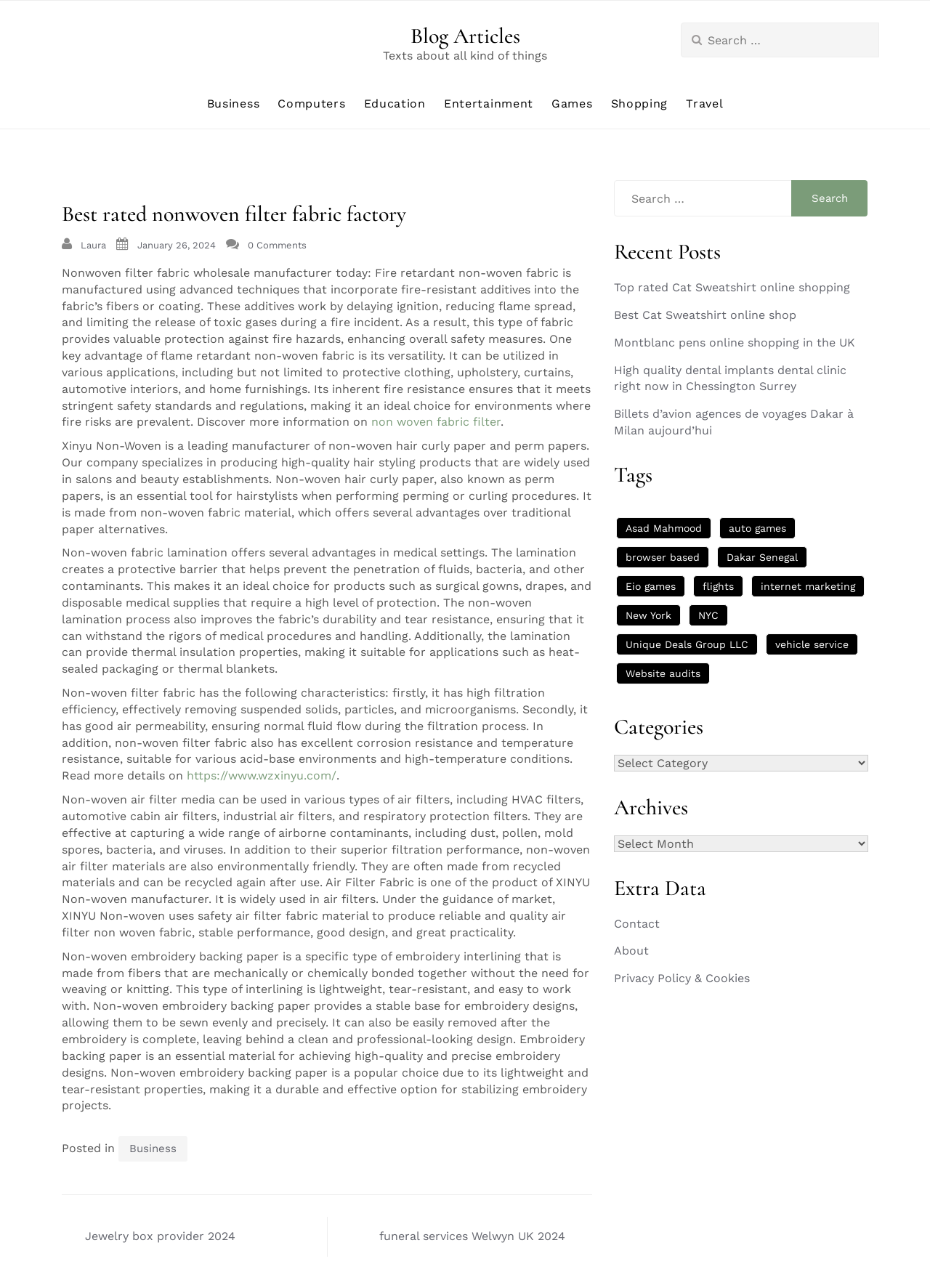Find the bounding box coordinates of the element to click in order to complete the given instruction: "Search for something."

[0.732, 0.017, 0.945, 0.045]